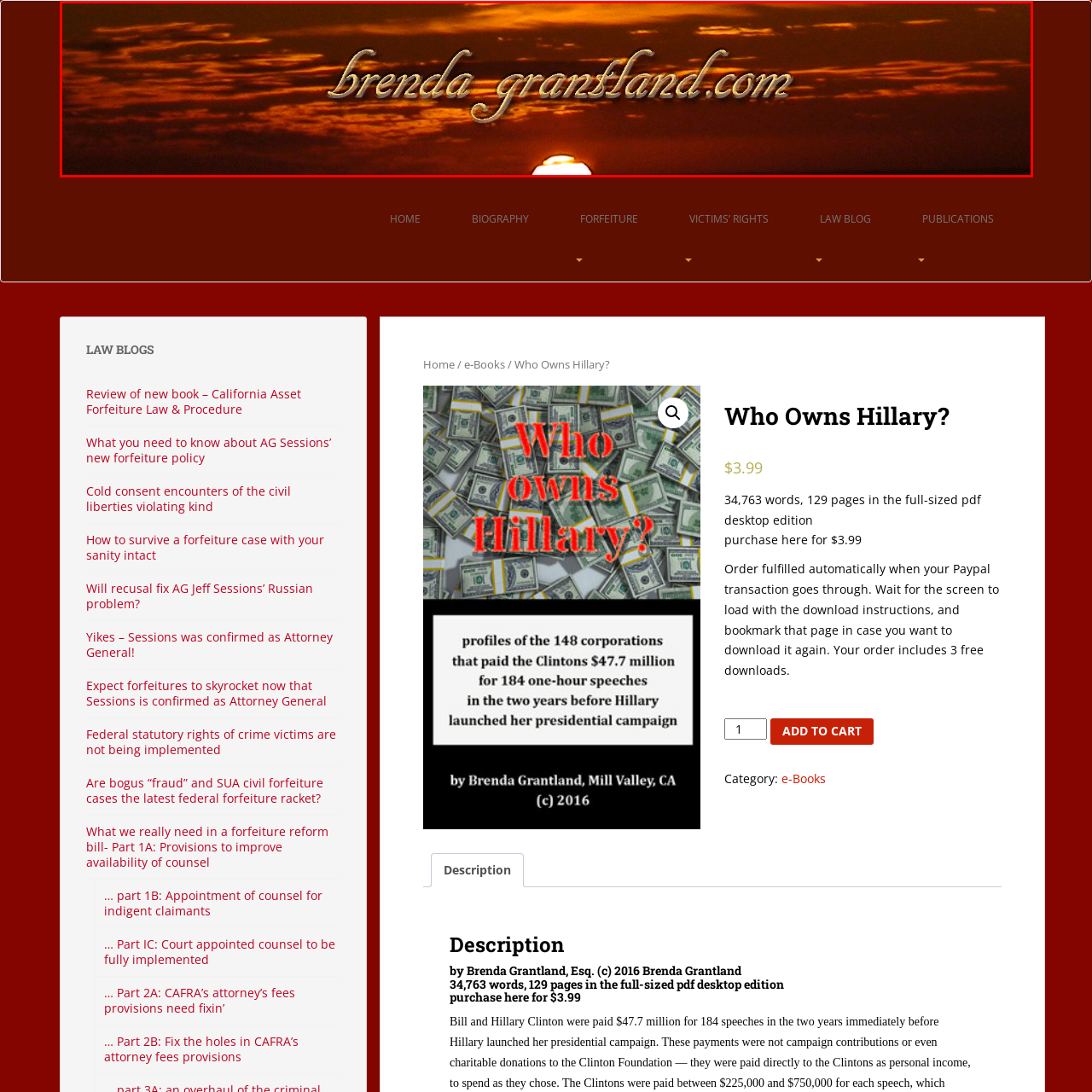Examine the image inside the red outline, What is the purpose of the text 'brenda_grantland.com'?
 Answer with a single word or phrase.

To suggest a connection to her website